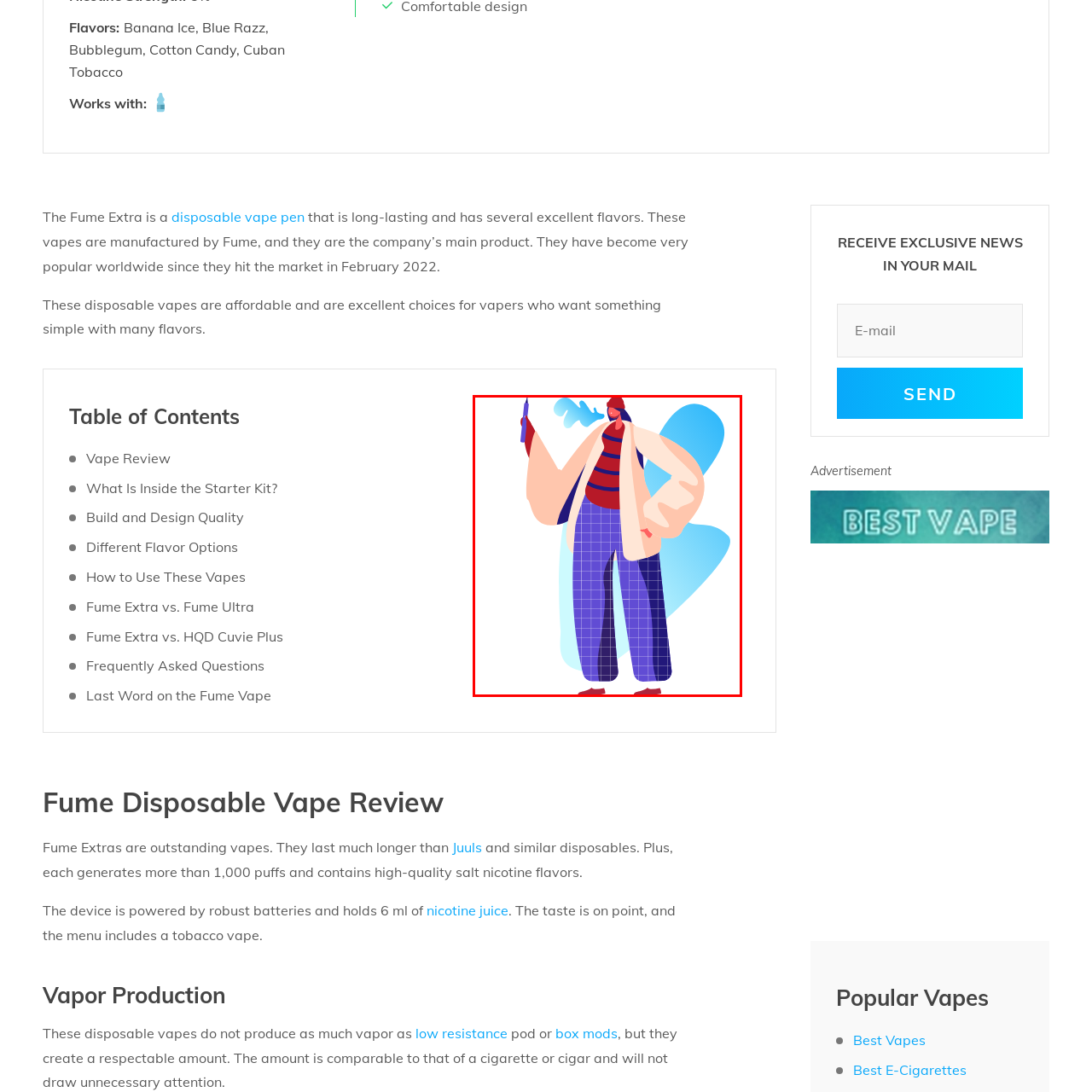What pattern is on the person's pants?
Observe the image enclosed by the red boundary and respond with a one-word or short-phrase answer.

plaid